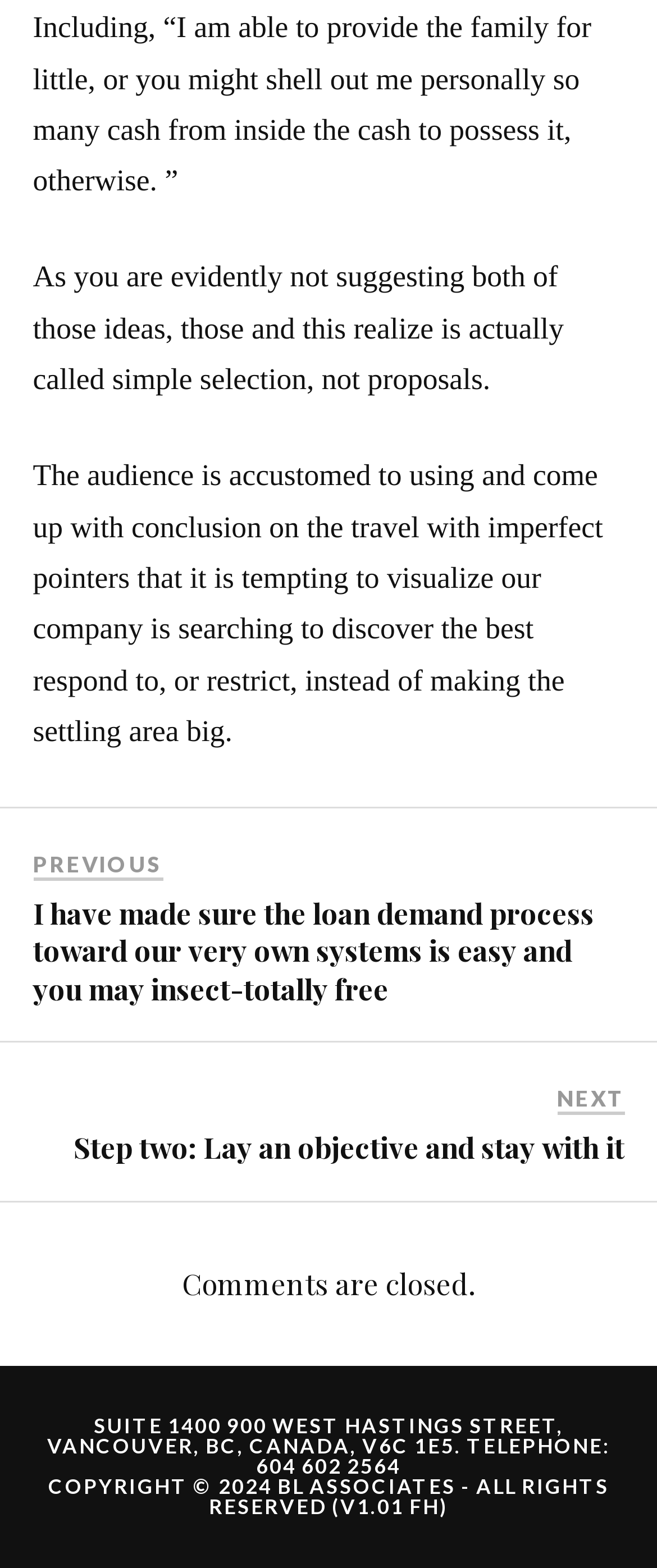Please give a succinct answer to the question in one word or phrase:
How many navigation buttons are there?

2